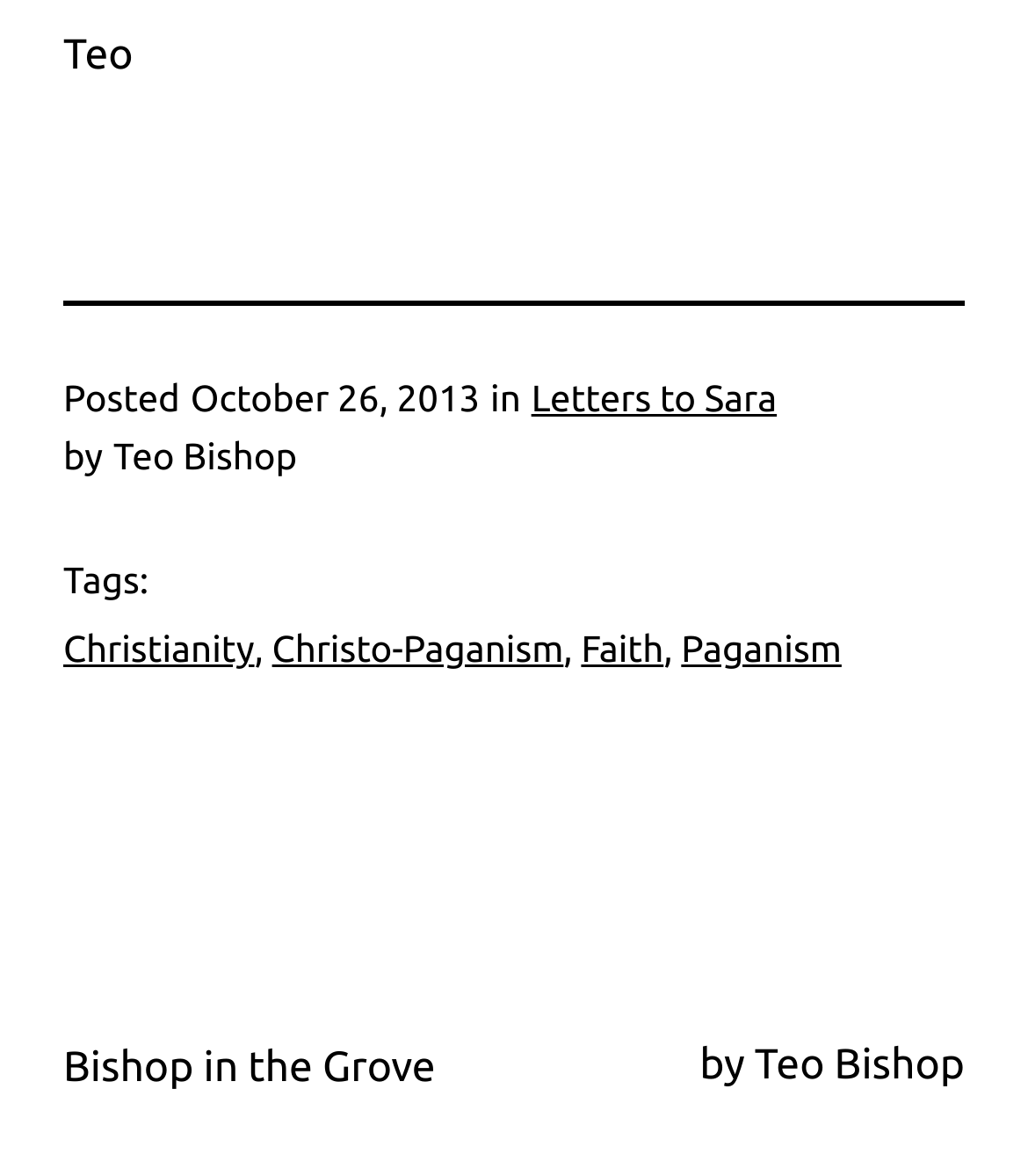Using the information in the image, give a detailed answer to the following question: What is the category of the post 'Letters to Sara'?

The categories of the post 'Letters to Sara' are determined by looking at the text 'Tags:' followed by the links 'Christianity', 'Christo-Paganism', 'Faith', and 'Paganism' which indicates the categories of the post.